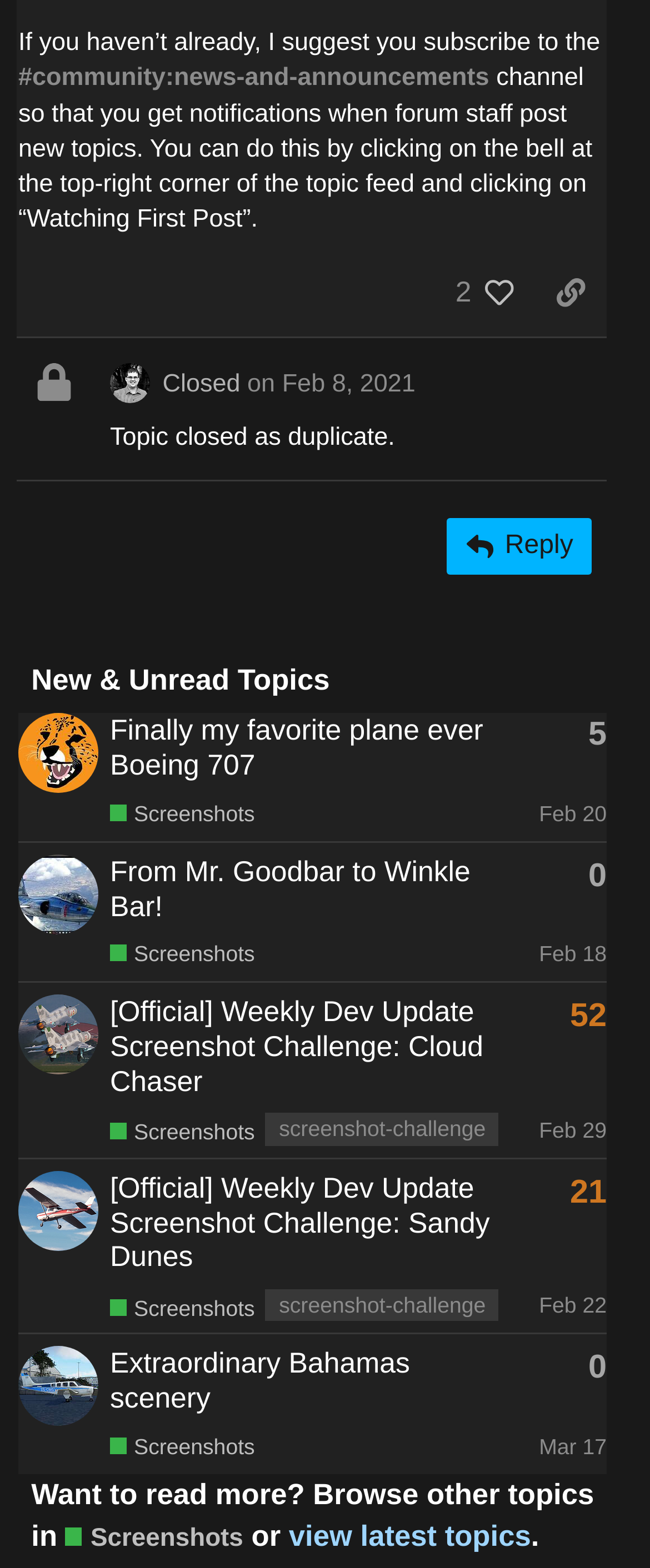Extract the bounding box coordinates for the HTML element that matches this description: "Screenshots". The coordinates should be four float numbers between 0 and 1, i.e., [left, top, right, bottom].

[0.169, 0.714, 0.392, 0.731]